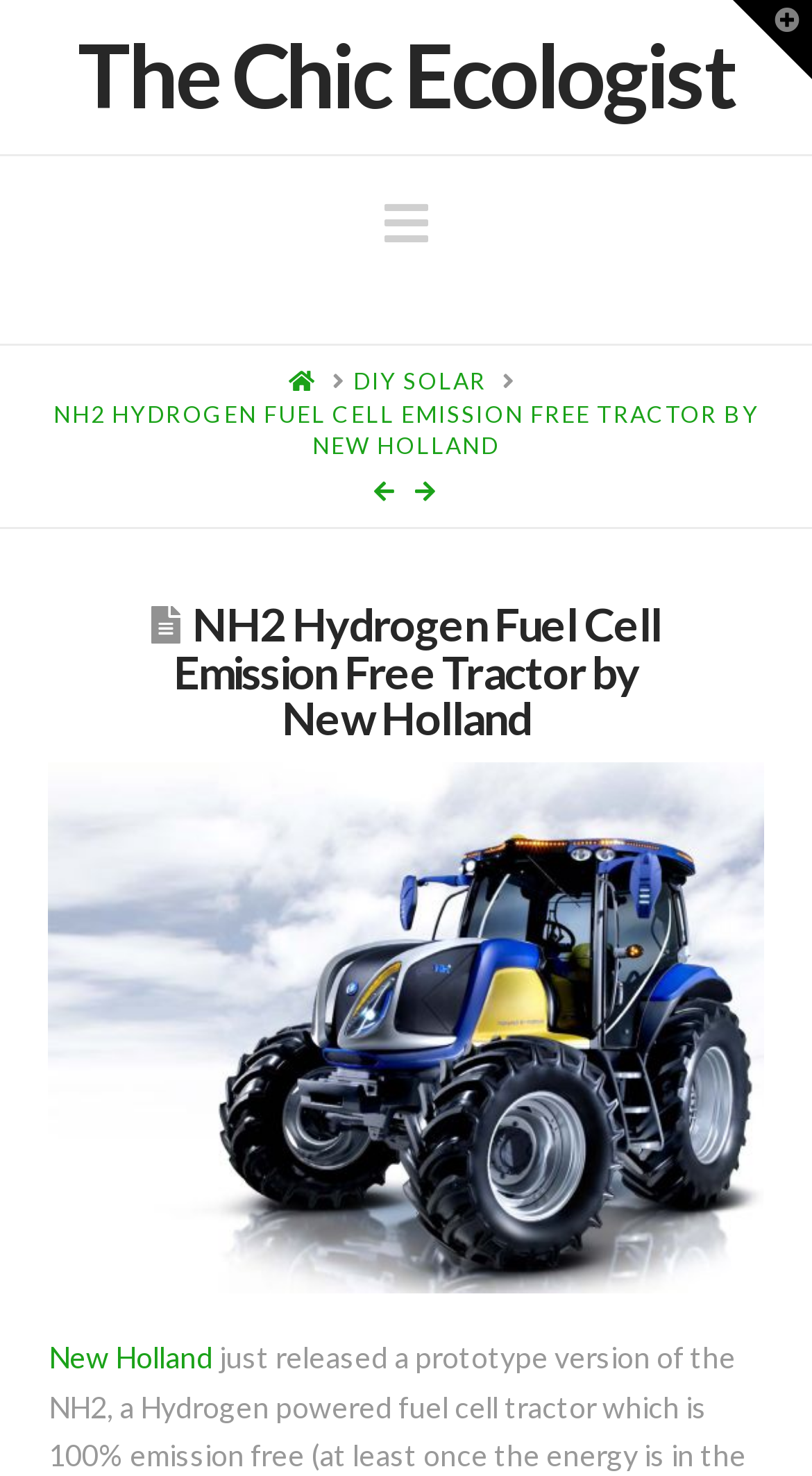Determine the bounding box for the described HTML element: "New Holland". Ensure the coordinates are four float numbers between 0 and 1 in the format [left, top, right, bottom].

[0.06, 0.907, 0.263, 0.931]